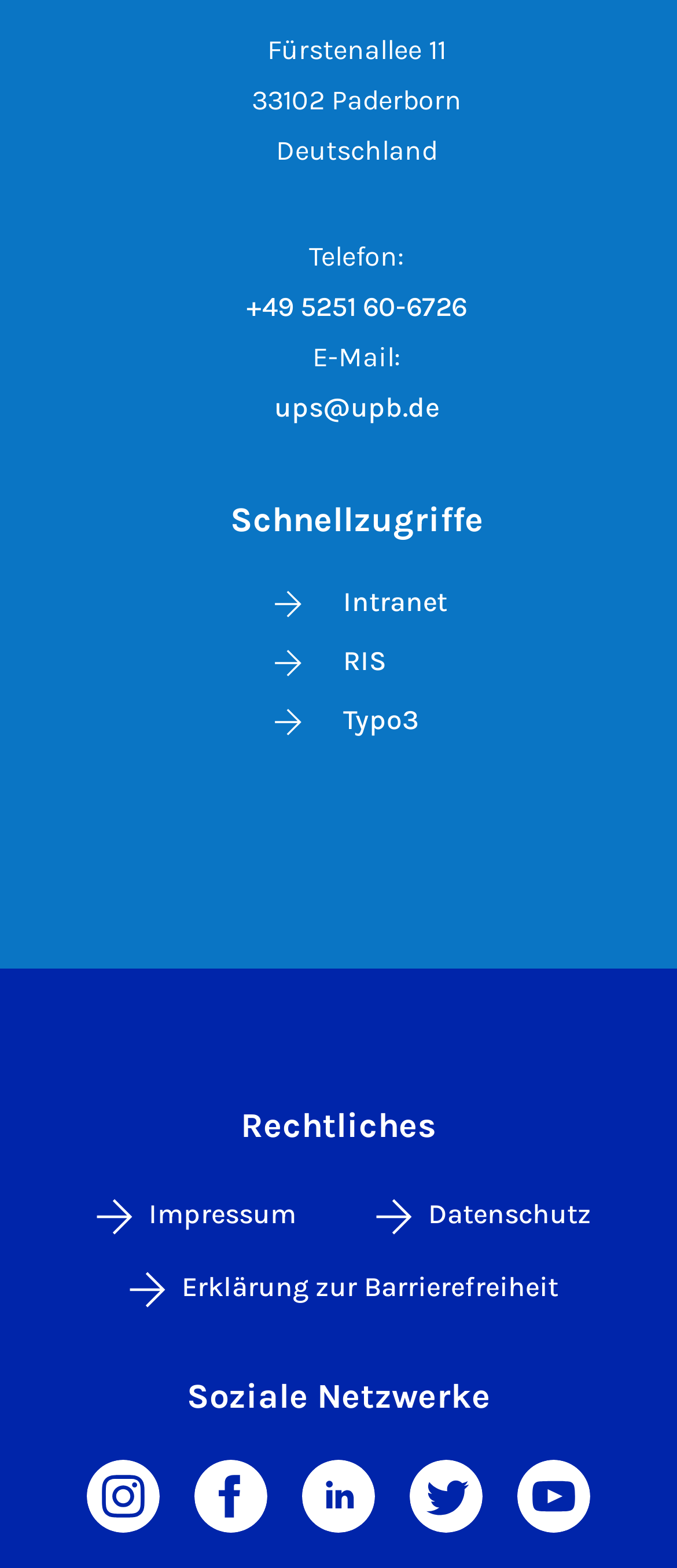What is the phone number of the institution?
Give a detailed explanation using the information visible in the image.

I found the phone number by looking at the link element that starts with 'Telefon:' and contains the phone number.